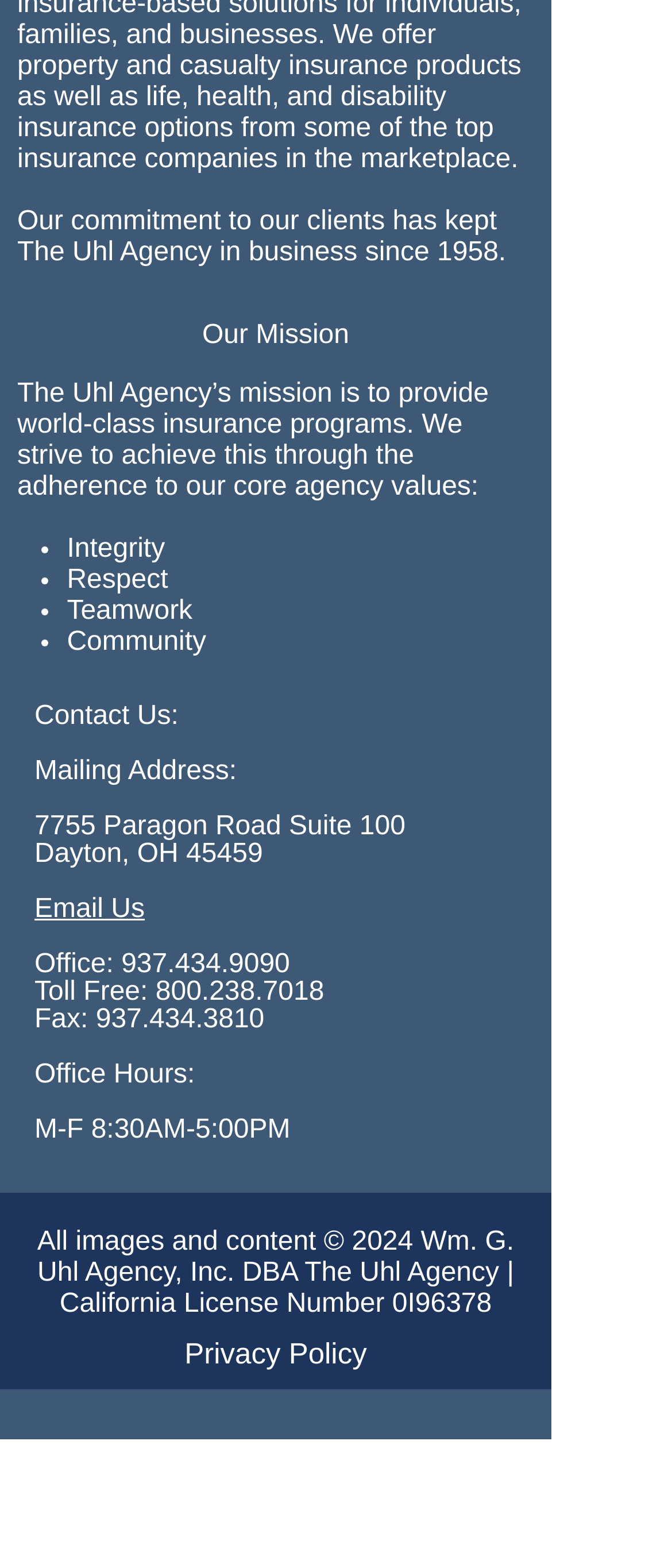What is the mission of The Uhl Agency?
Craft a detailed and extensive response to the question.

The mission of The Uhl Agency is mentioned in the webpage as 'The Uhl Agency’s mission is to provide world-class insurance programs.' This is stated in the section with the heading 'Our Mission'.